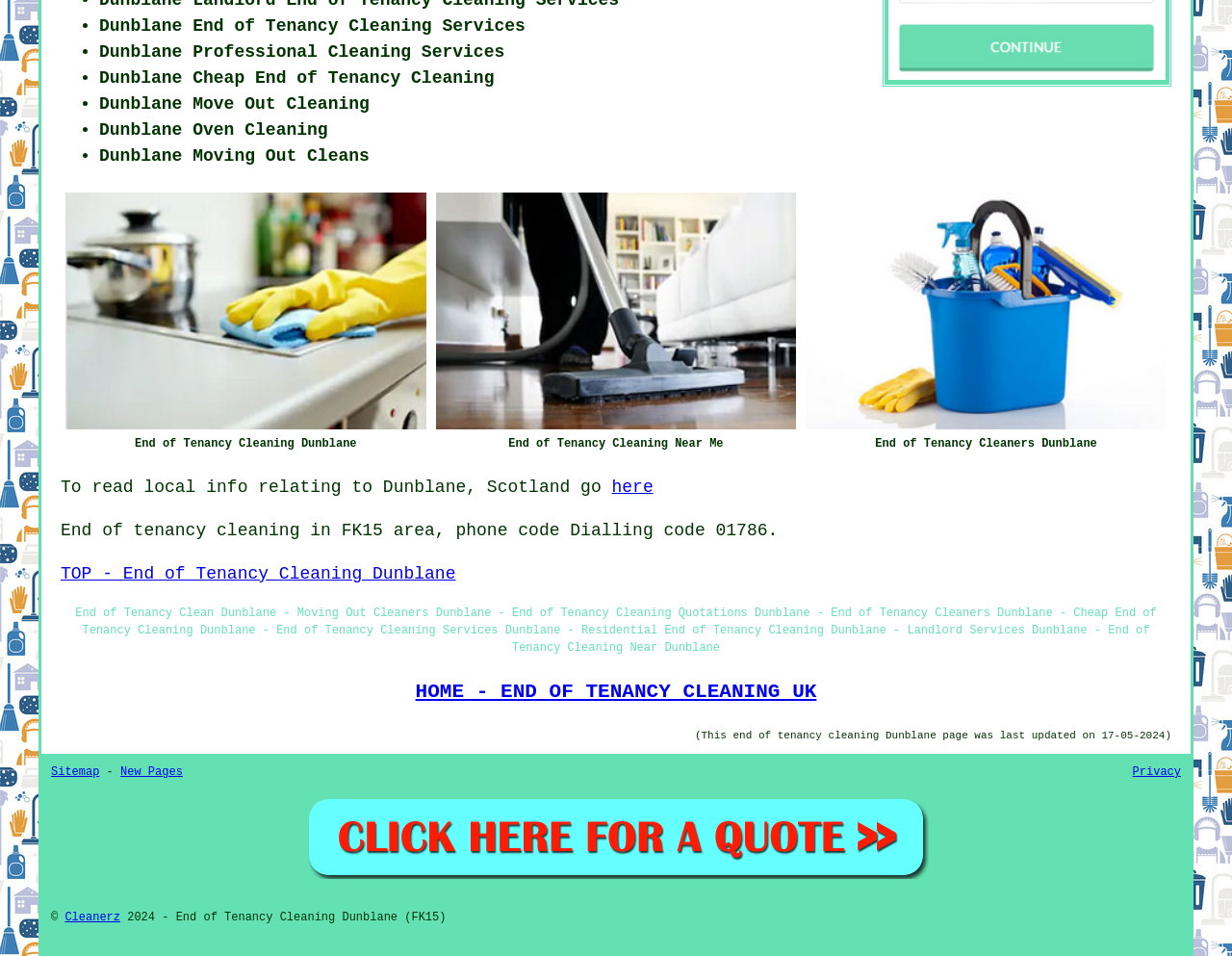Please identify the bounding box coordinates of the region to click in order to complete the task: "Check 'Bank Jobs'". The coordinates must be four float numbers between 0 and 1, specified as [left, top, right, bottom].

None